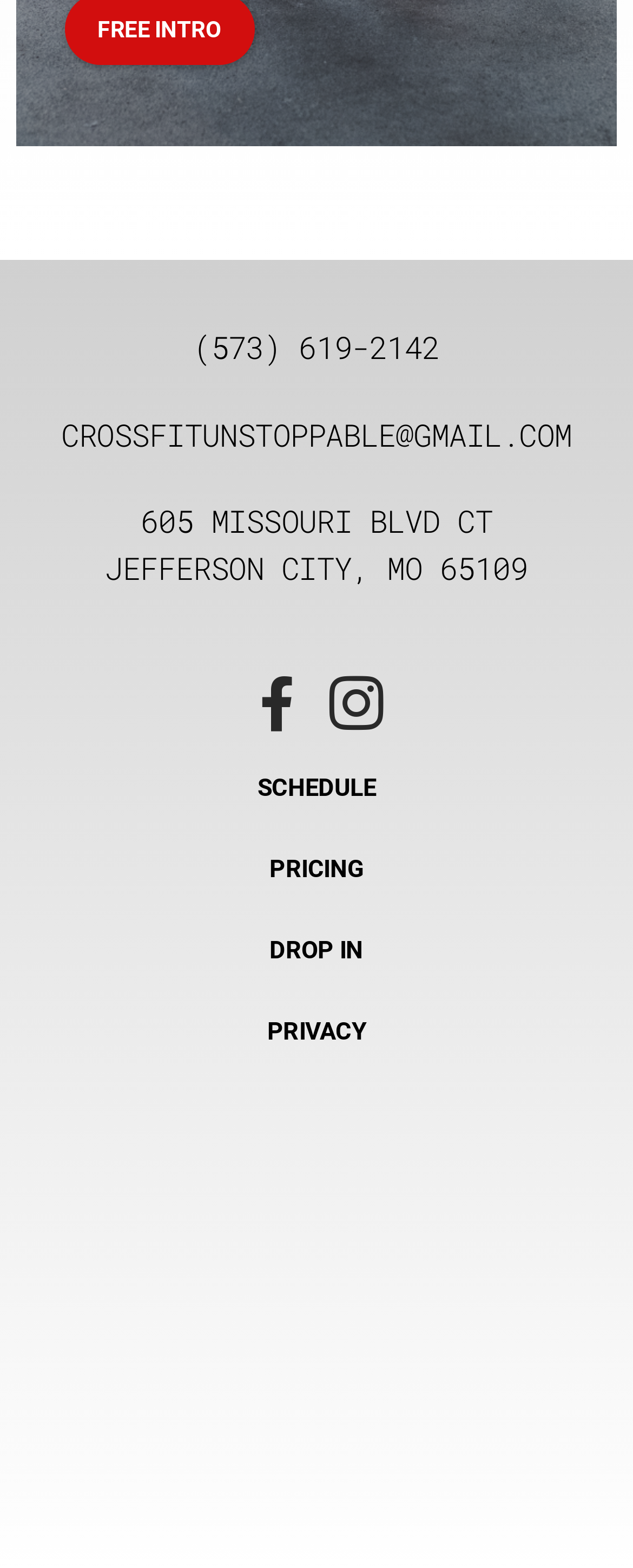Identify the bounding box for the described UI element: "Drop In".

[0.026, 0.59, 0.974, 0.622]